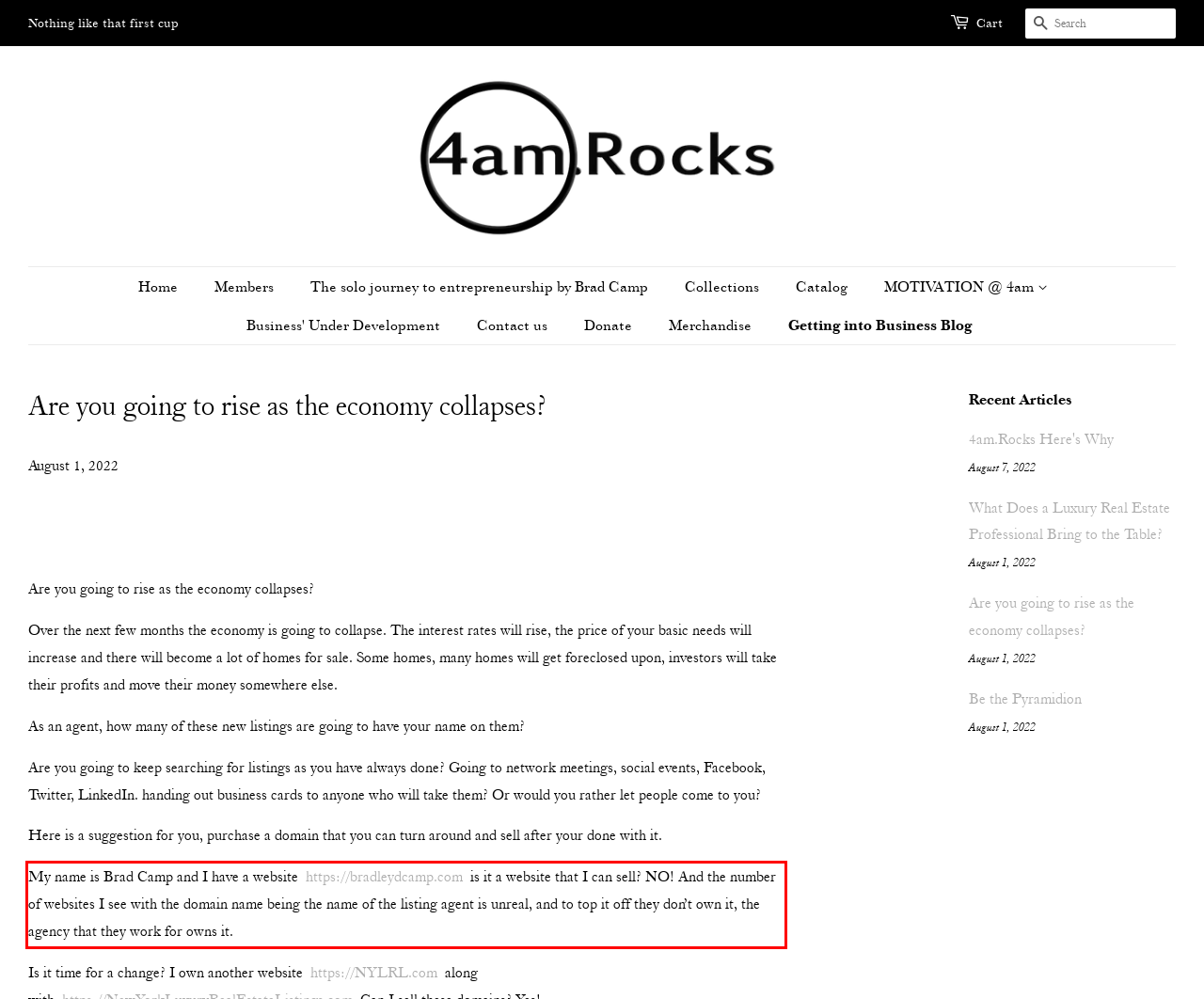From the screenshot of the webpage, locate the red bounding box and extract the text contained within that area.

My name is Brad Camp and I have a website https://bradleydcamp.com is it a website that I can sell? NO! And the number of websites I see with the domain name being the name of the listing agent is unreal, and to top it off they don’t own it, the agency that they work for owns it.